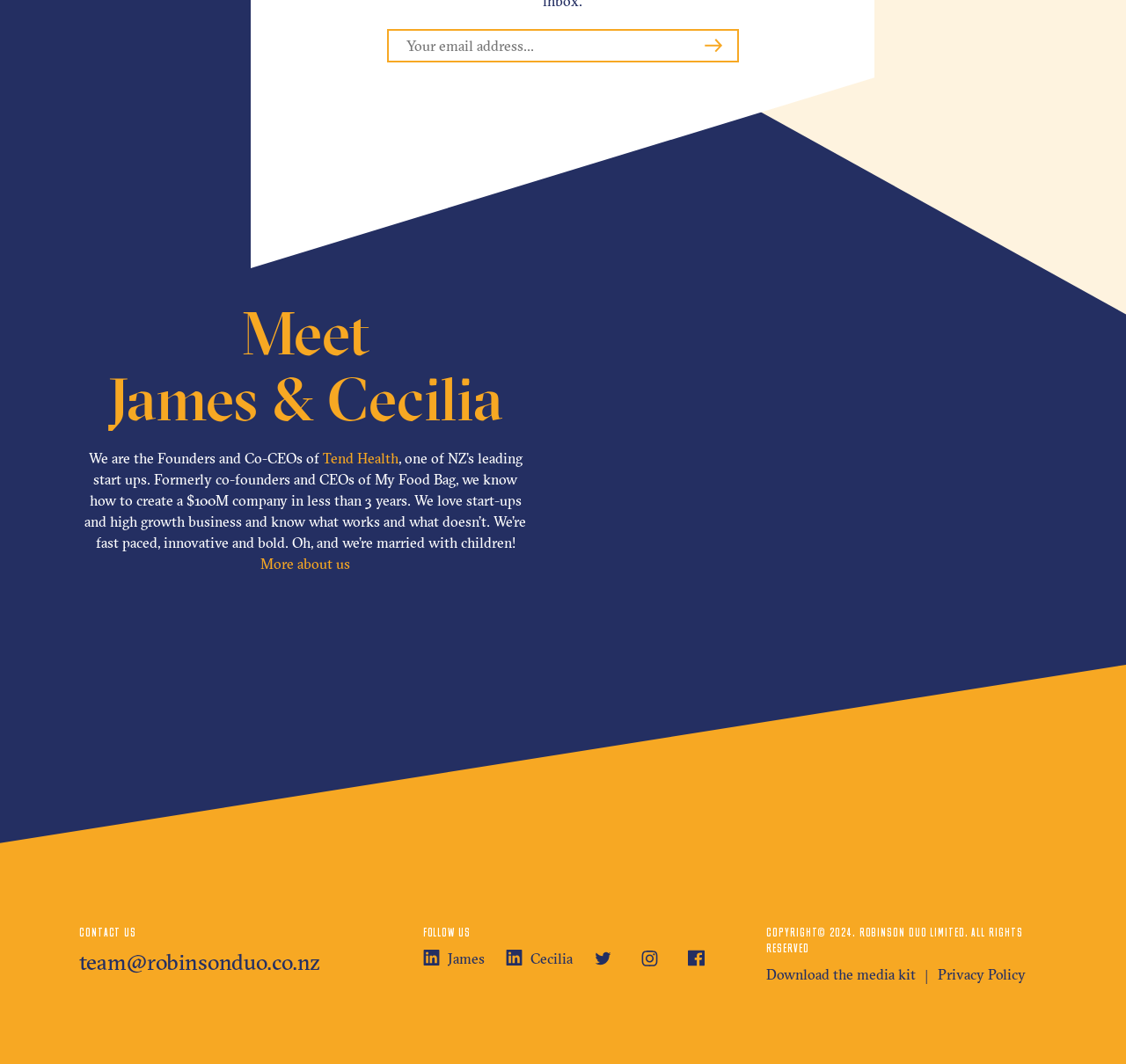Specify the bounding box coordinates of the area to click in order to execute this command: 'Click the submit button'. The coordinates should consist of four float numbers ranging from 0 to 1, and should be formatted as [left, top, right, bottom].

[0.613, 0.029, 0.655, 0.057]